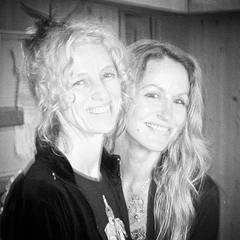Using the information from the screenshot, answer the following question thoroughly:
What type of hair does one of the women have?

According to the caption, one of the women has curly hair, which is a distinct characteristic that sets her apart from the other woman who has long, straight hair.